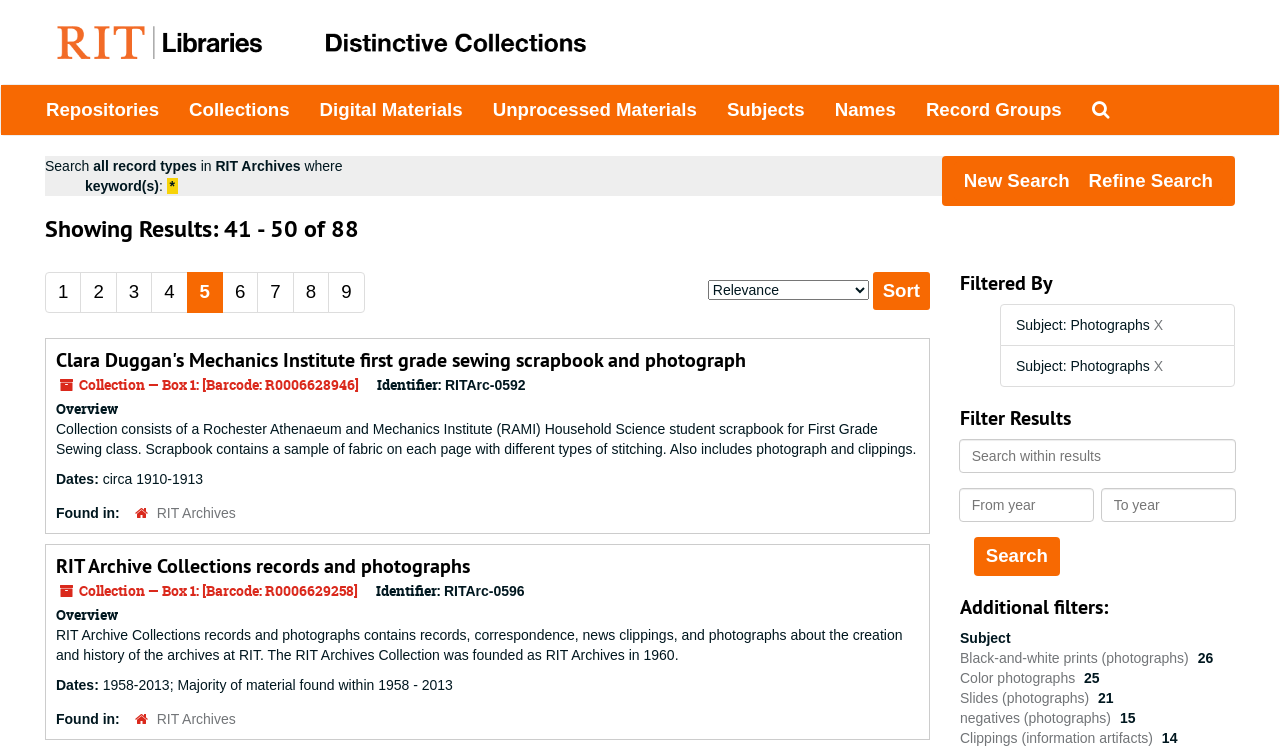Locate the bounding box coordinates of the clickable area needed to fulfill the instruction: "View 'Clara Duggan's Mechanics Institute first grade sewing scrapbook and photograph'".

[0.044, 0.465, 0.583, 0.5]